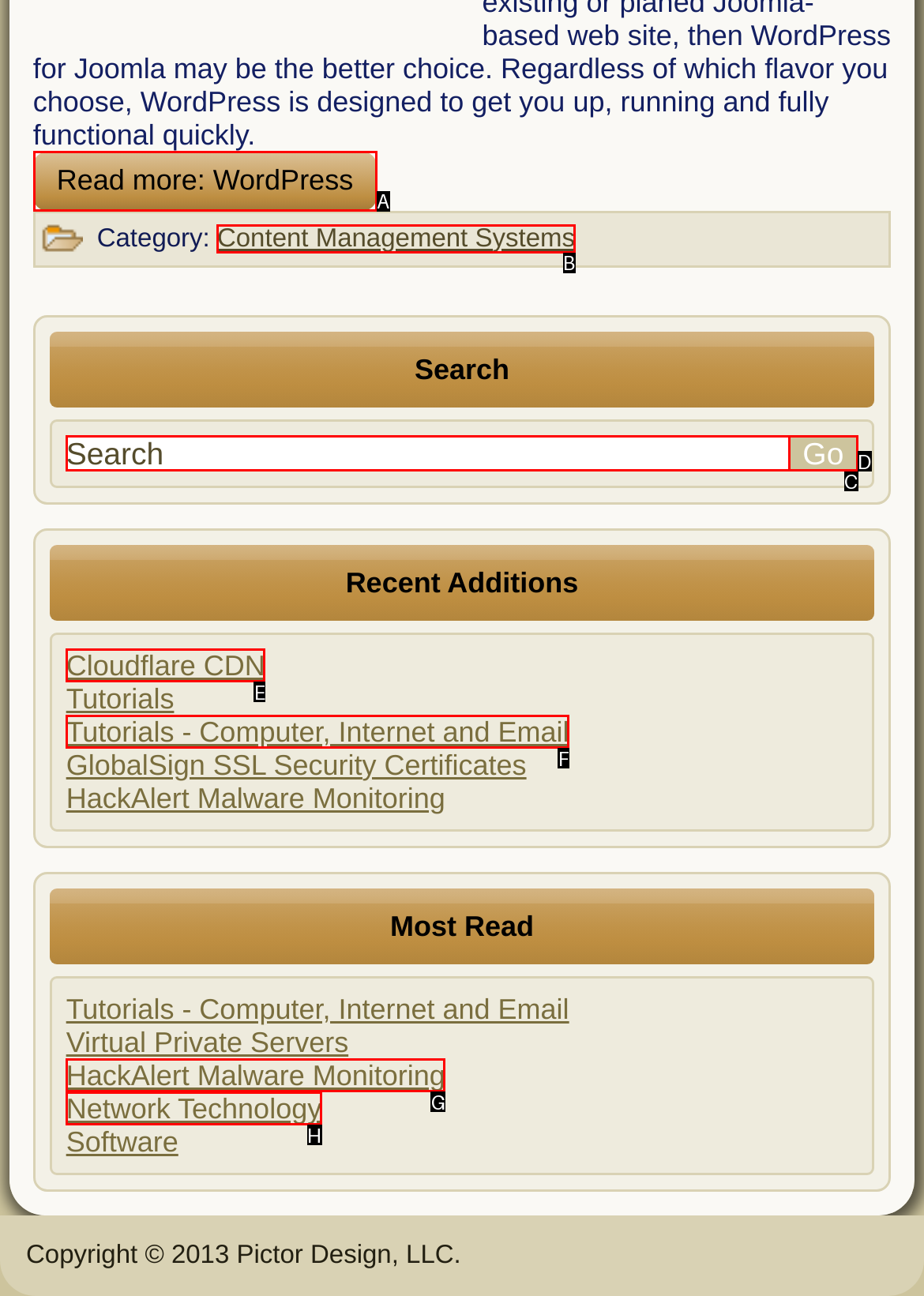Identify the appropriate choice to fulfill this task: Read more about WordPress
Respond with the letter corresponding to the correct option.

A